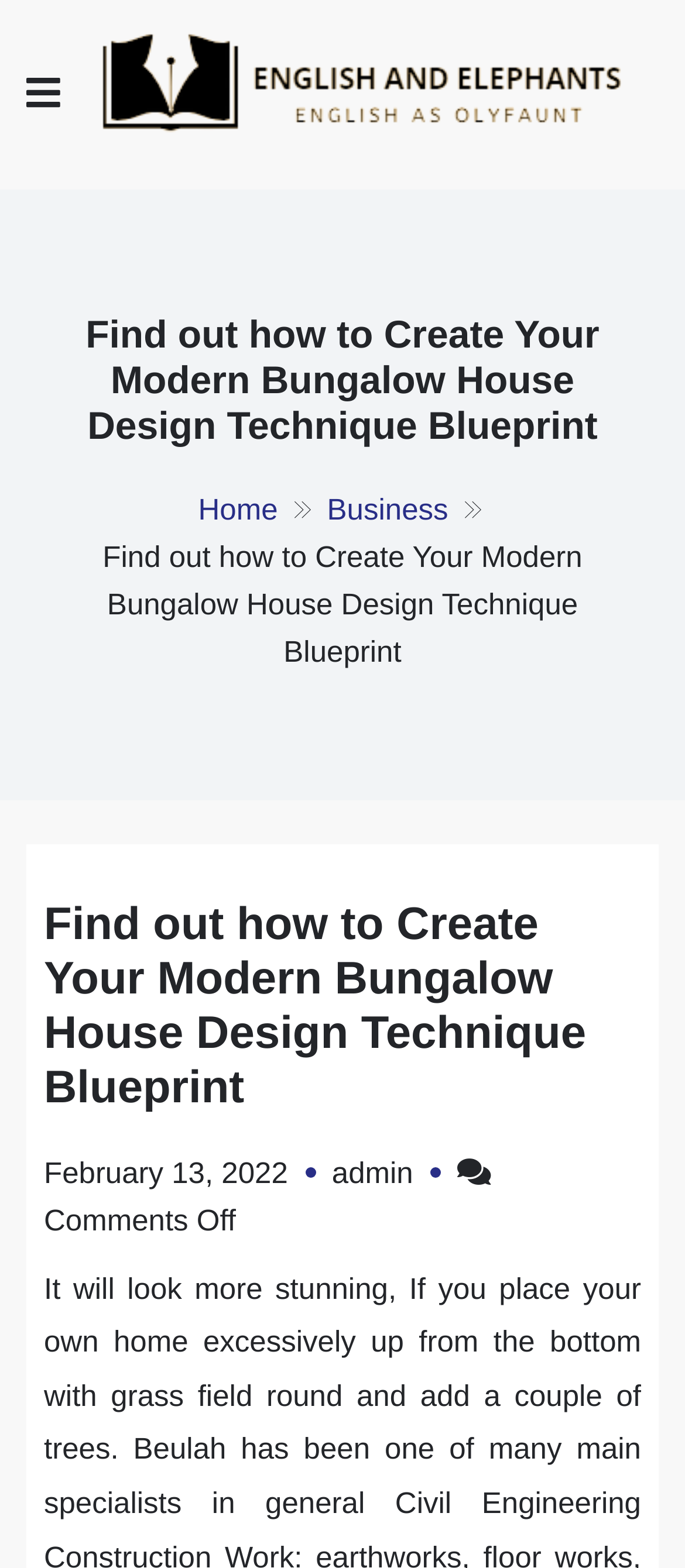When was the article published?
Please provide a comprehensive answer based on the visual information in the image.

I determined the publication date of the article by analyzing the link element with the text 'February 13, 2022', which indicates the date when the article was published.